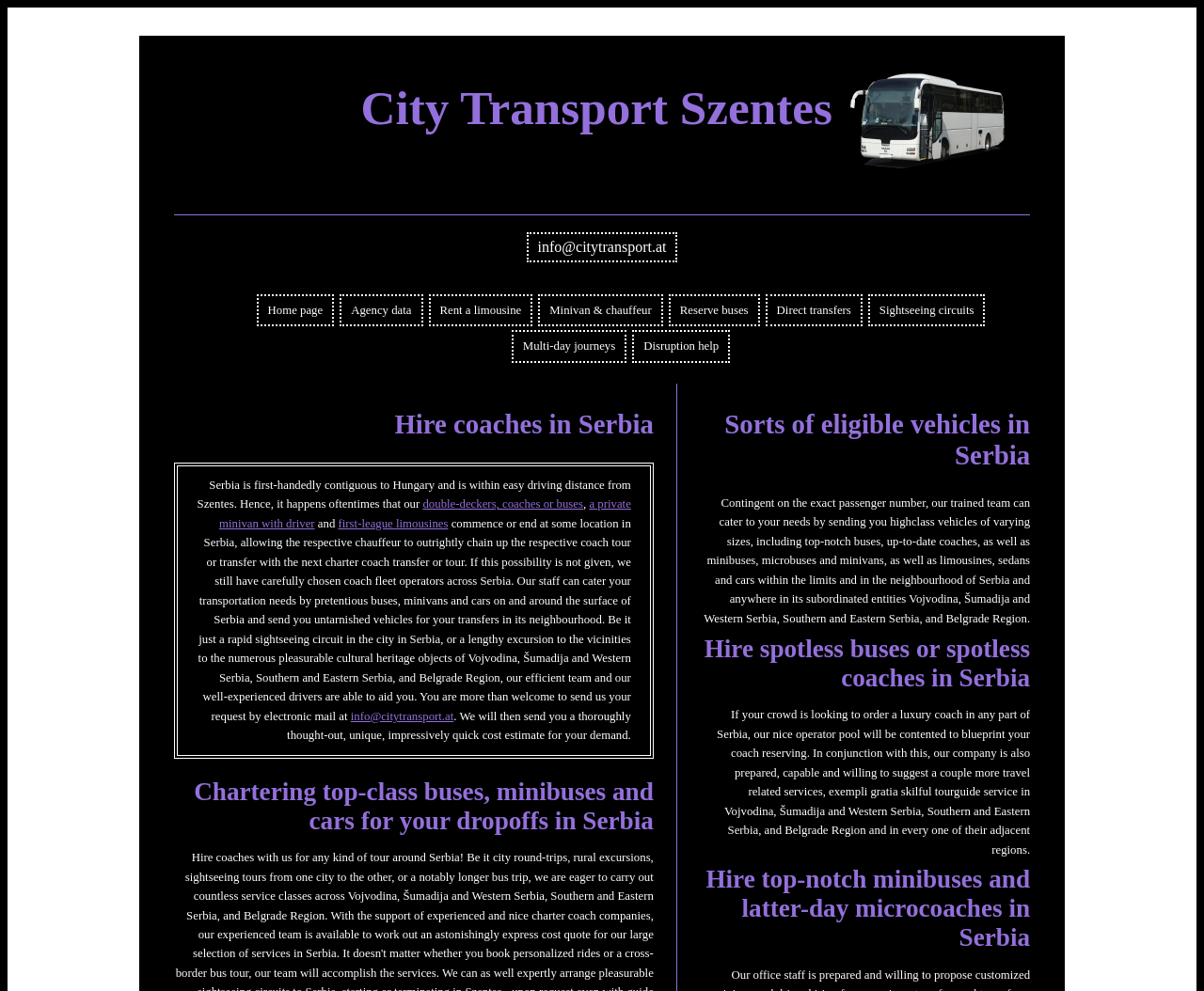Find the primary header on the webpage and provide its text.

City Transport Szentes